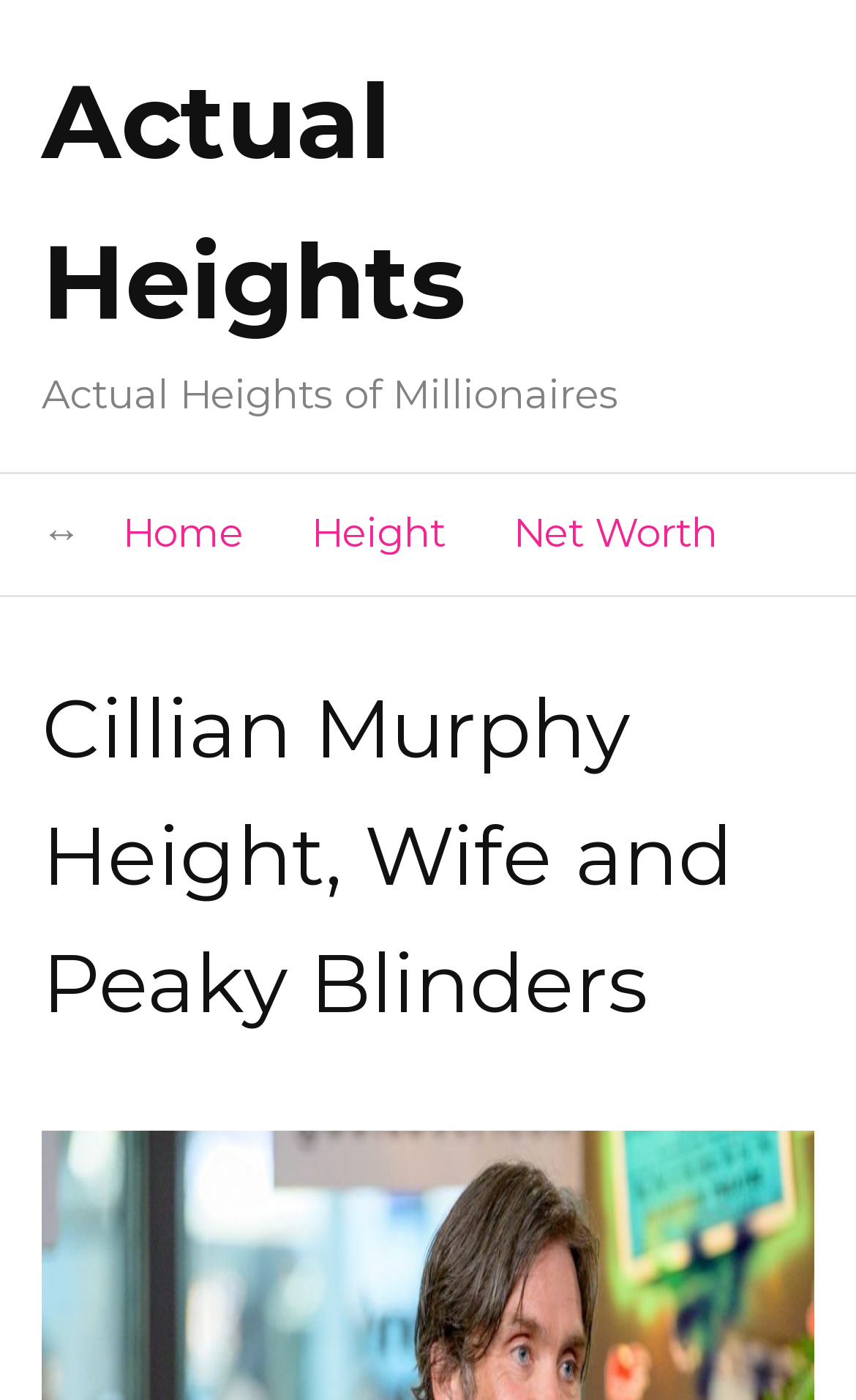Determine the bounding box for the described HTML element: "Home". Ensure the coordinates are four float numbers between 0 and 1 in the format [left, top, right, bottom].

[0.144, 0.339, 0.285, 0.425]